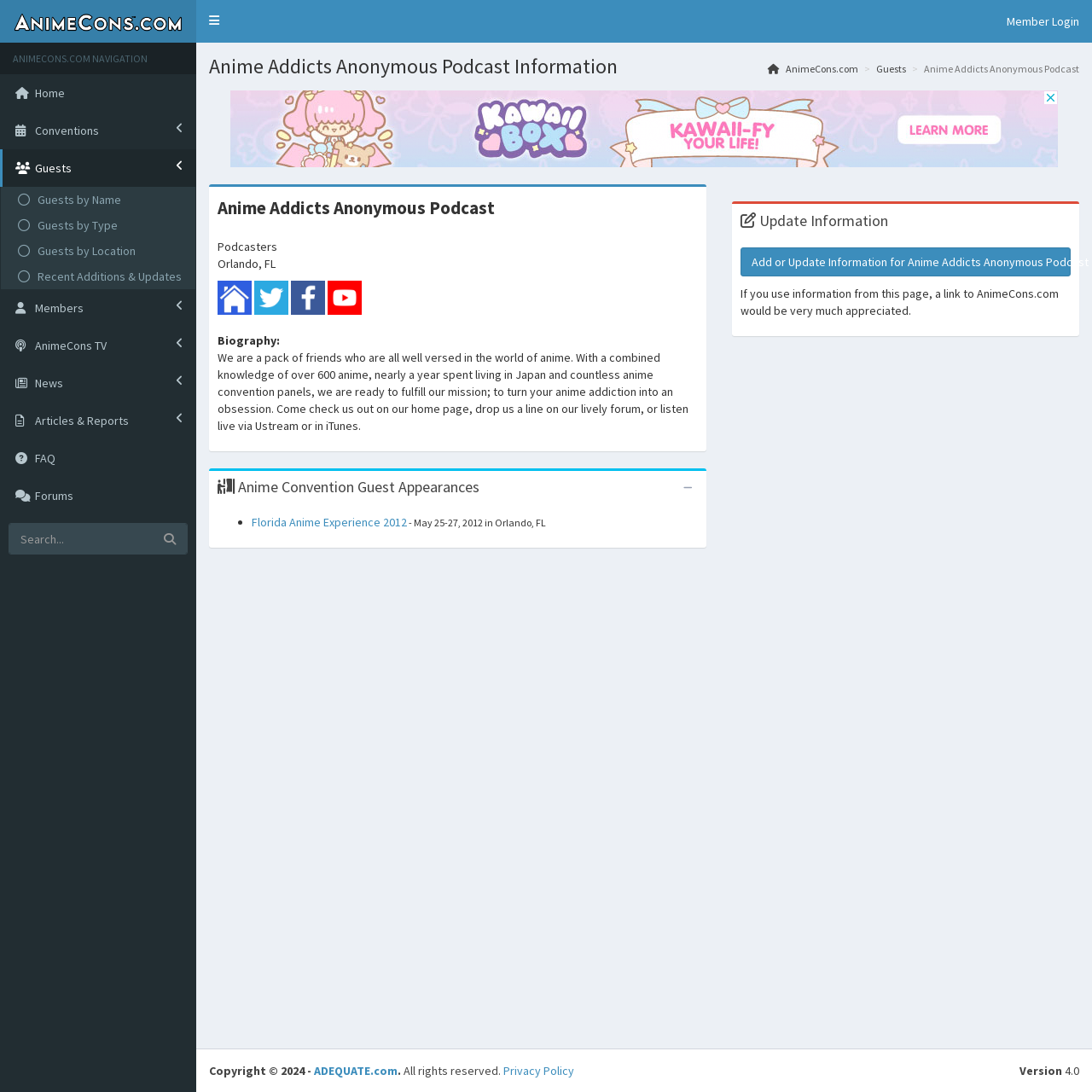Produce a meticulous description of the webpage.

The webpage is about the Anime Addicts Anonymous Podcast, featuring their biography, anime convention guest appearances, and update information. At the top, there is a navigation menu with links to Home, Conventions, Guests, Members, AnimeCons TV, News, Articles & Reports, FAQ, and Forums. Below the navigation menu, there is a search bar and a button.

The main content of the page is divided into sections. The first section is about the podcast's information, including a heading, a link to AnimeCons.com, and a link to the Guests page. There is also a brief description of the podcast, mentioning that they are a group of friends with extensive knowledge of anime.

To the right of the podcast's information, there is an advertisement iframe. Below the advertisement, there are links to the podcast's home page, Twitter, Facebook, and YouTube, each accompanied by an icon.

The next section is about the podcast's biography, which describes their mission to turn anime addiction into an obsession. Below the biography, there is a section about their anime convention guest appearances, featuring a list of conventions they have attended, including the Florida Anime Experience 2012.

Further down the page, there is a section about updating information for the podcast, with a link to add or update information. There is also a note about appreciating links to AnimeCons.com if information from the page is used.

At the bottom of the page, there is a footer section with copyright information, a link to ADEQUATE.com, and a link to the Privacy Policy.